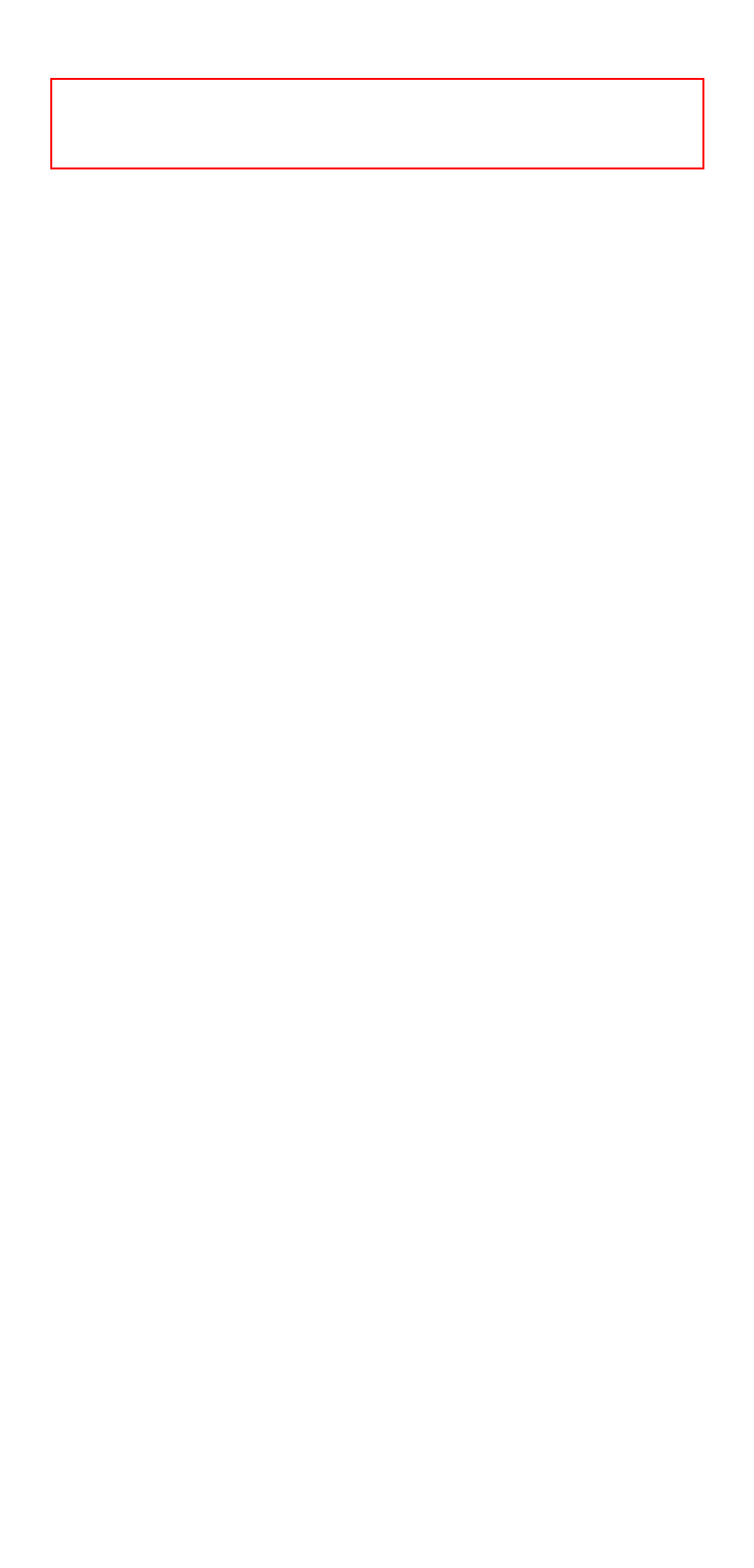Analyze the webpage screenshot with a red bounding box highlighting a UI element. Select the description that best matches the new webpage after clicking the highlighted element. Here are the options:
A. Contact Our Financial Advisers - Wealthpoint
B. Find A Financial Adviser Near You - Wealthpoint
C. Disclosure Statement - Wealthpoint
D. Our Management Team - Wealthpoint
E. Privacy Policy - Wealthpoint
F. Investment Advice and Products - Wealthpoint
G. Personal Health and Trauma Insurance - Wealthpoint
H. Lower Hutt - Wealthpoint

C